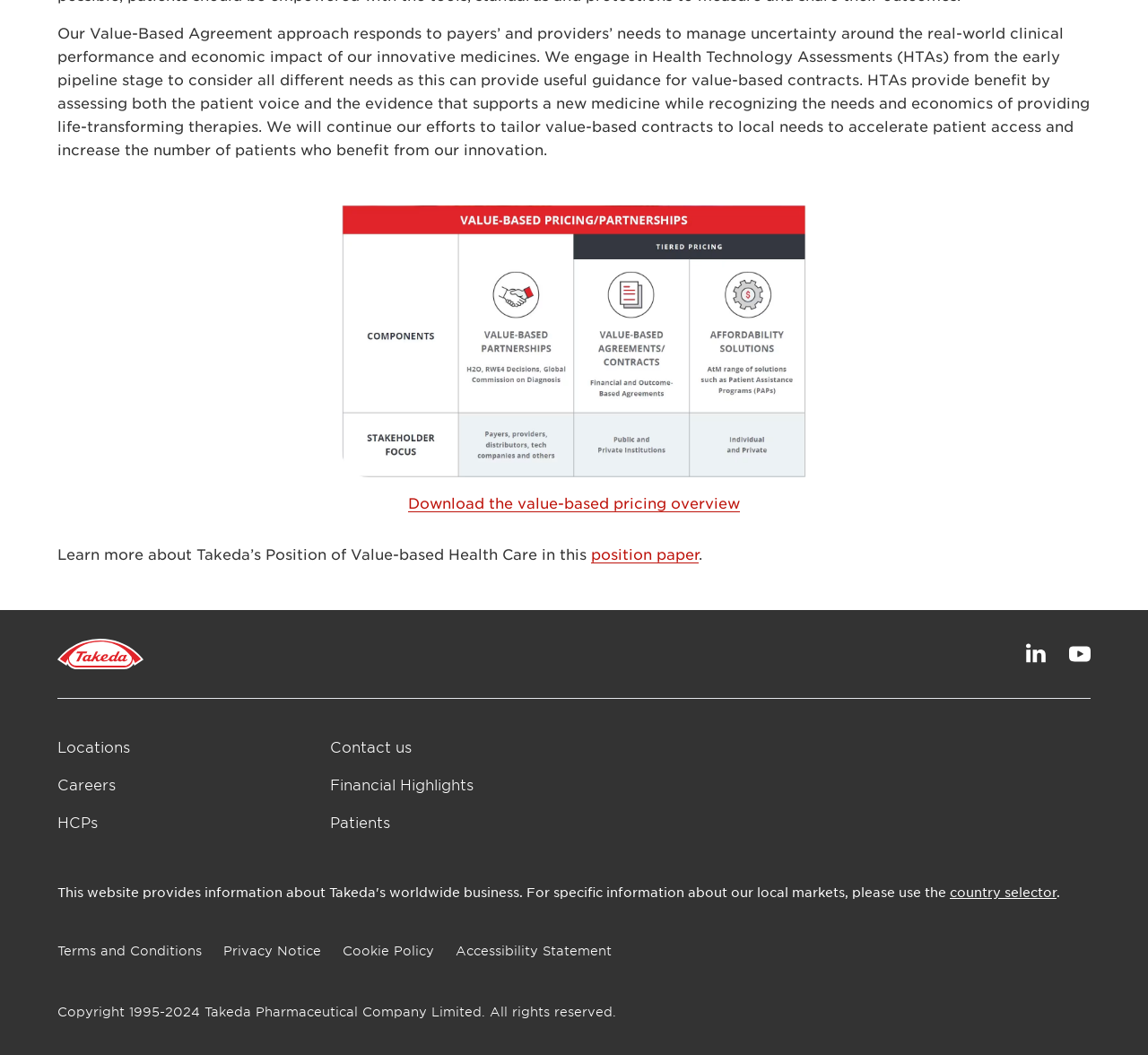Reply to the question with a single word or phrase:
What is the main topic of this webpage?

Value-Based Health Care